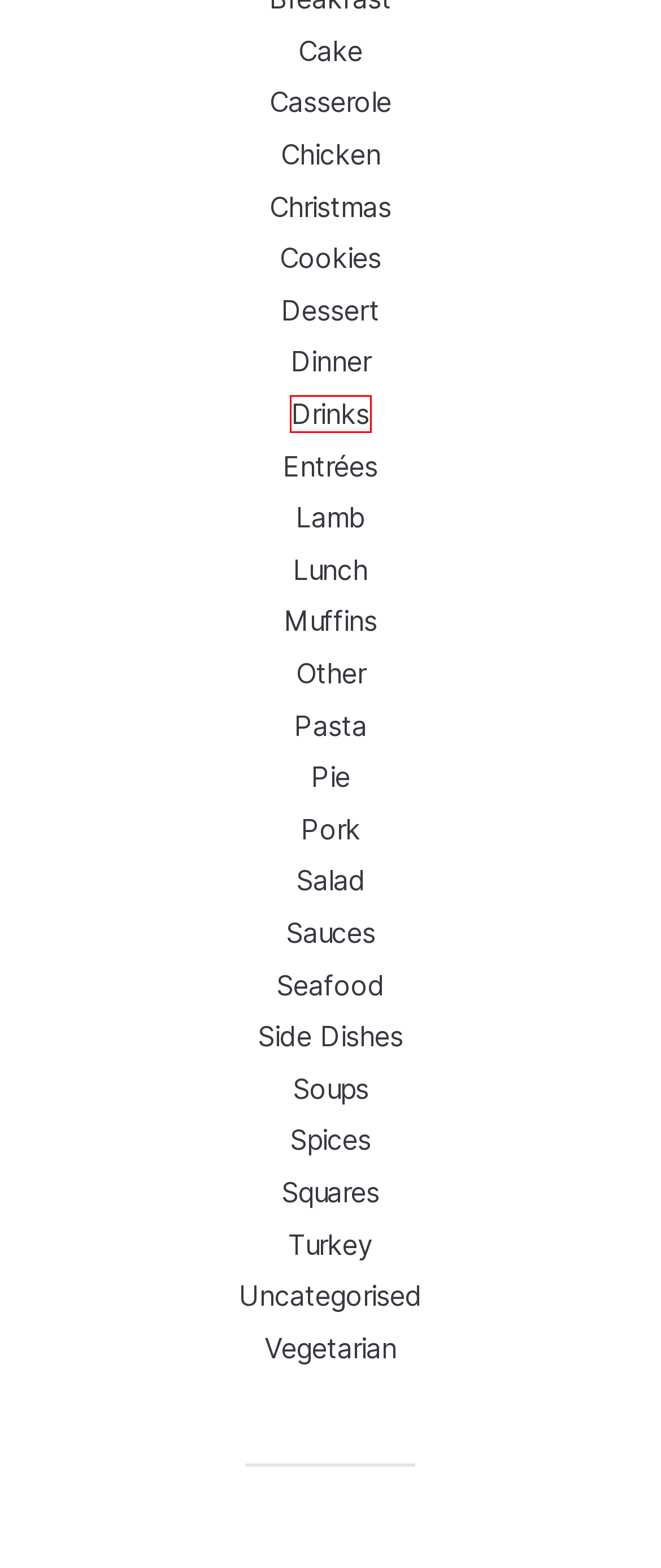You have a screenshot of a webpage with a red bounding box around an element. Select the webpage description that best matches the new webpage after clicking the element within the red bounding box. Here are the descriptions:
A. Lamb – Oliver Eats
B. Muffins – Oliver Eats
C. Spices – Oliver Eats
D. Casserole – Oliver Eats
E. Sauces – Oliver Eats
F. Drinks – Oliver Eats
G. Turkey – Oliver Eats
H. Squares – Oliver Eats

F